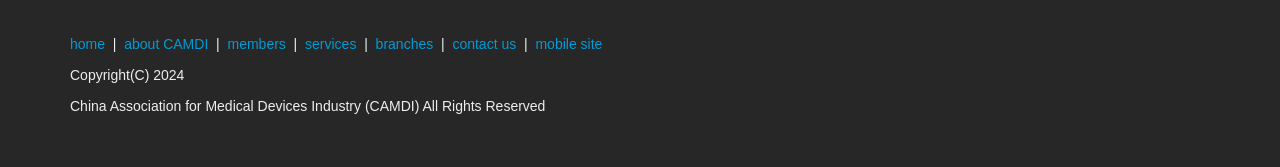From the image, can you give a detailed response to the question below:
How many main navigation links are there?

There are six main navigation links at the top of the webpage, which are 'home', 'about CAMDI', 'members', 'services', 'branches', and 'contact us'.